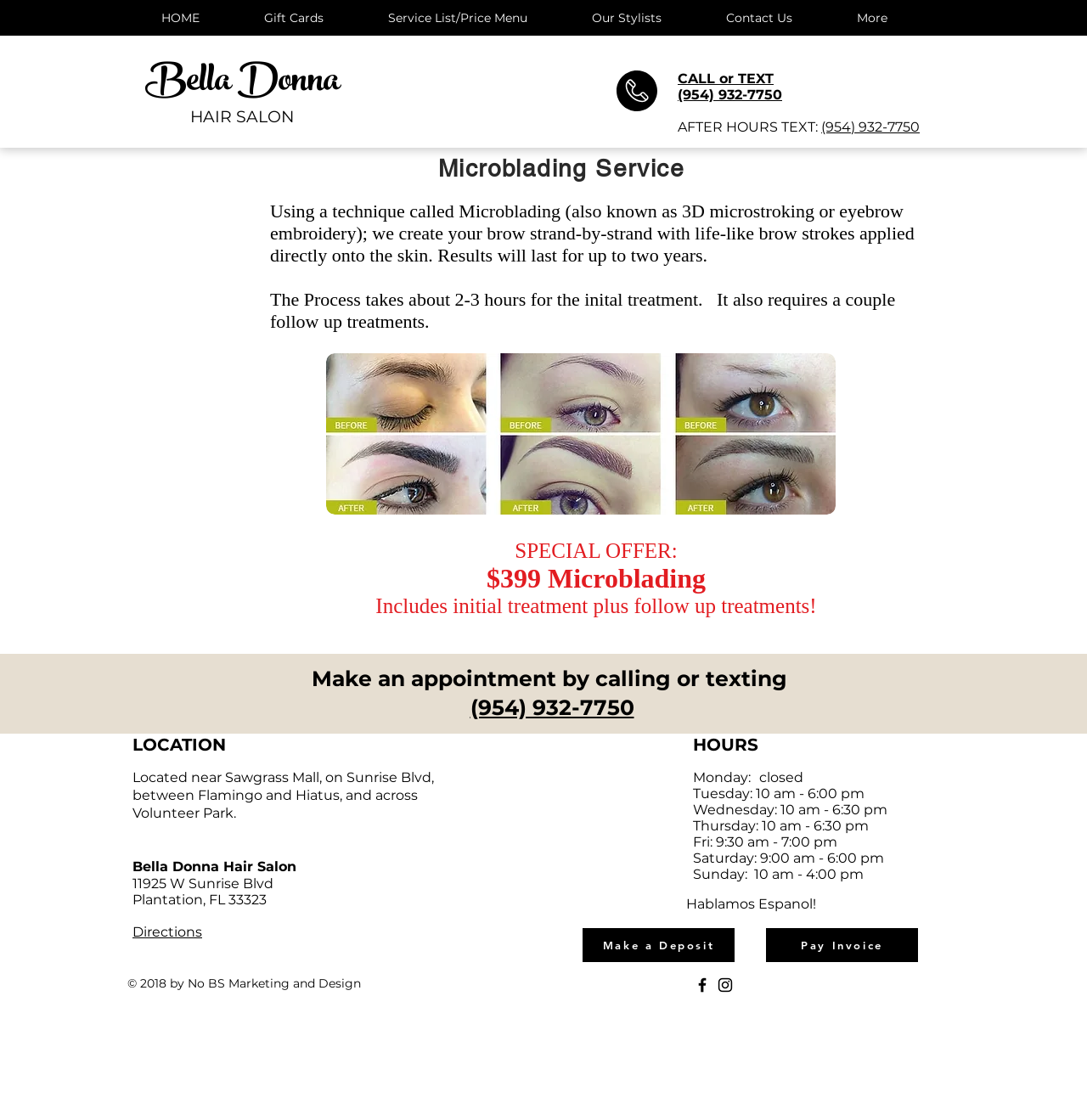Extract the bounding box coordinates of the UI element described: "Our Stylists". Provide the coordinates in the format [left, top, right, bottom] with values ranging from 0 to 1.

[0.533, 0.002, 0.656, 0.03]